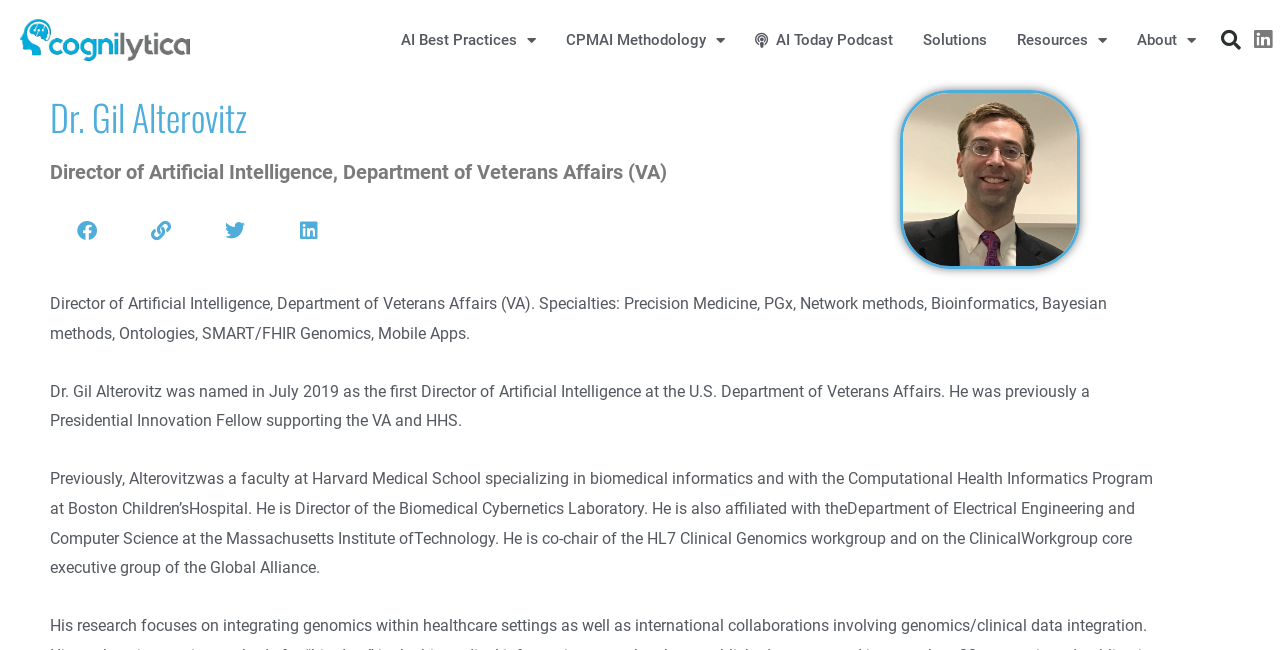Determine the bounding box coordinates of the element that should be clicked to execute the following command: "Learn more about the Director".

[0.039, 0.152, 0.617, 0.207]